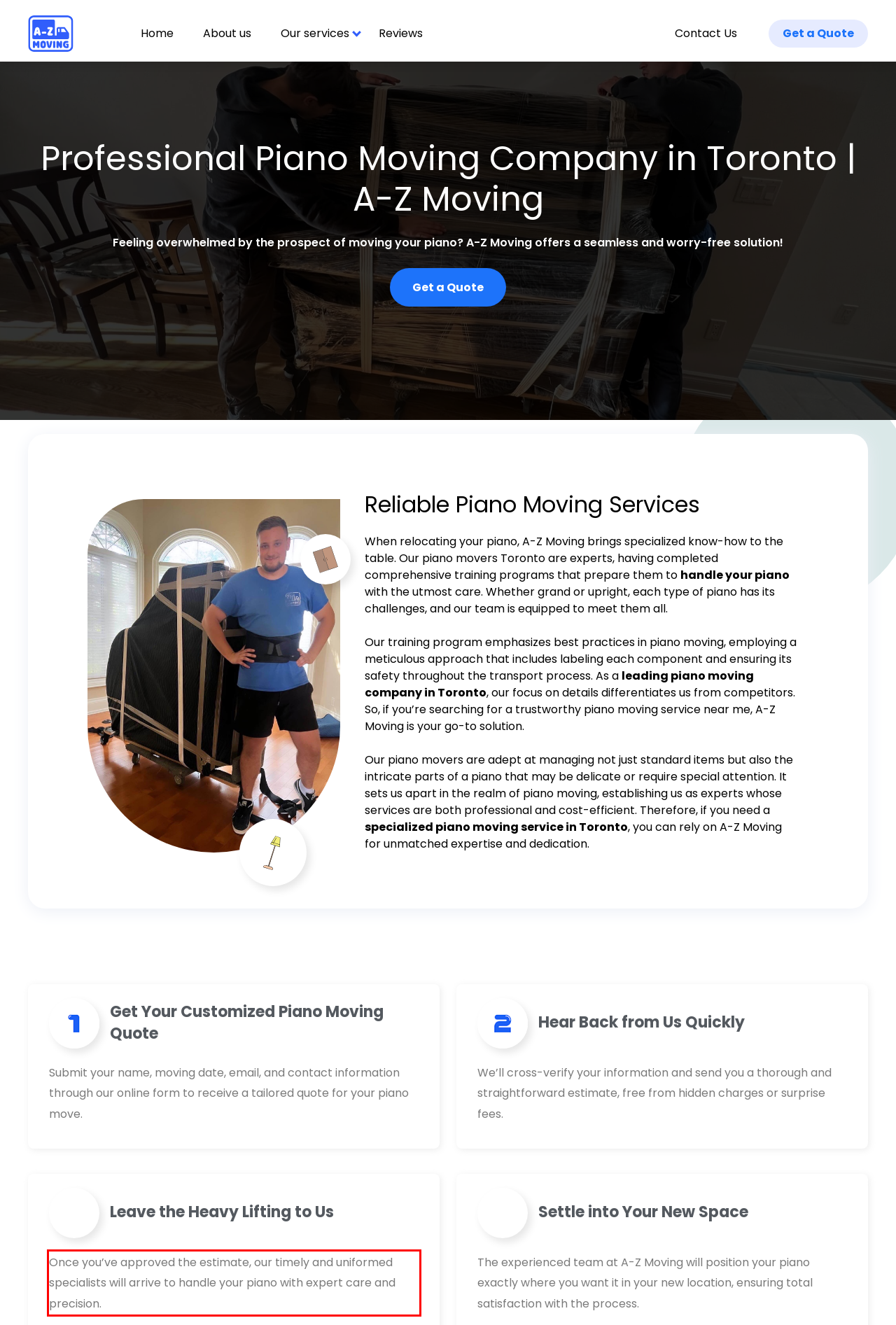Please extract the text content within the red bounding box on the webpage screenshot using OCR.

Once you’ve approved the estimate, our timely and uniformed specialists will arrive to handle your piano with expert care and precision.